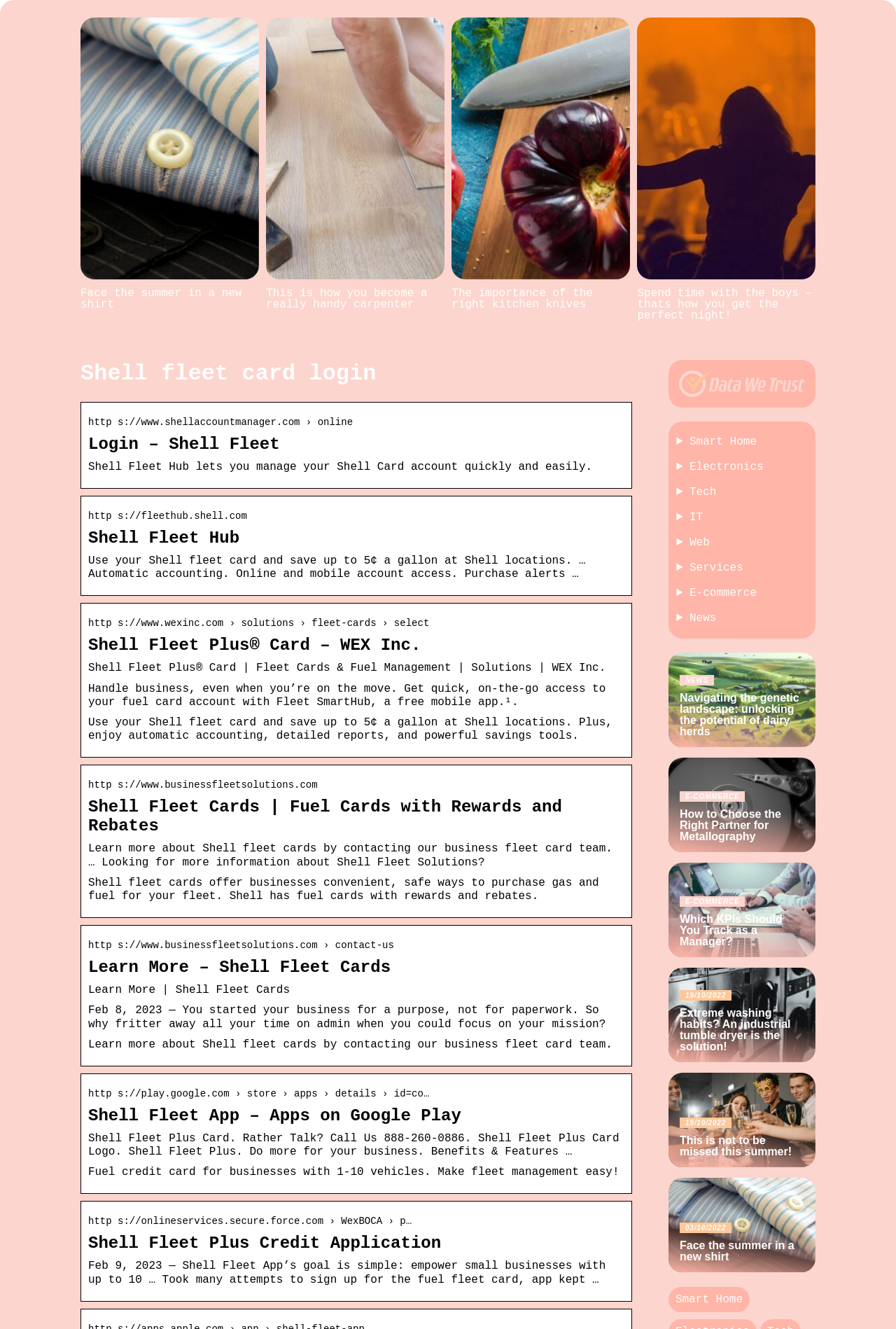Please predict the bounding box coordinates of the element's region where a click is necessary to complete the following instruction: "Click on 'Face the summer in a new shirt'". The coordinates should be represented by four float numbers between 0 and 1, i.e., [left, top, right, bottom].

[0.09, 0.013, 0.289, 0.233]